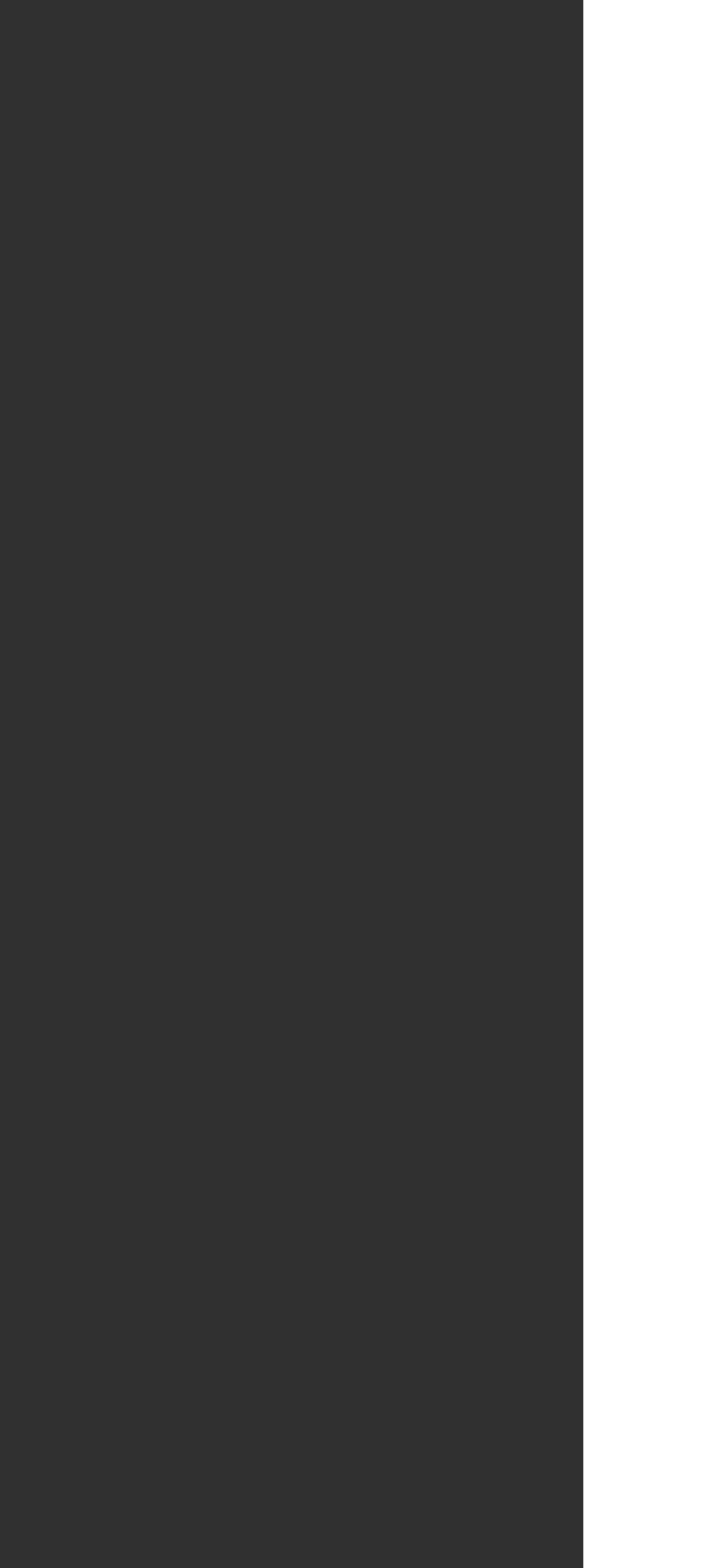What is the heading above the contact information section?
Look at the screenshot and provide an in-depth answer.

The heading 'Contact Information' is located at the bottom of the webpage and is above the section that contains the phone number and a call to action to fill out the form.